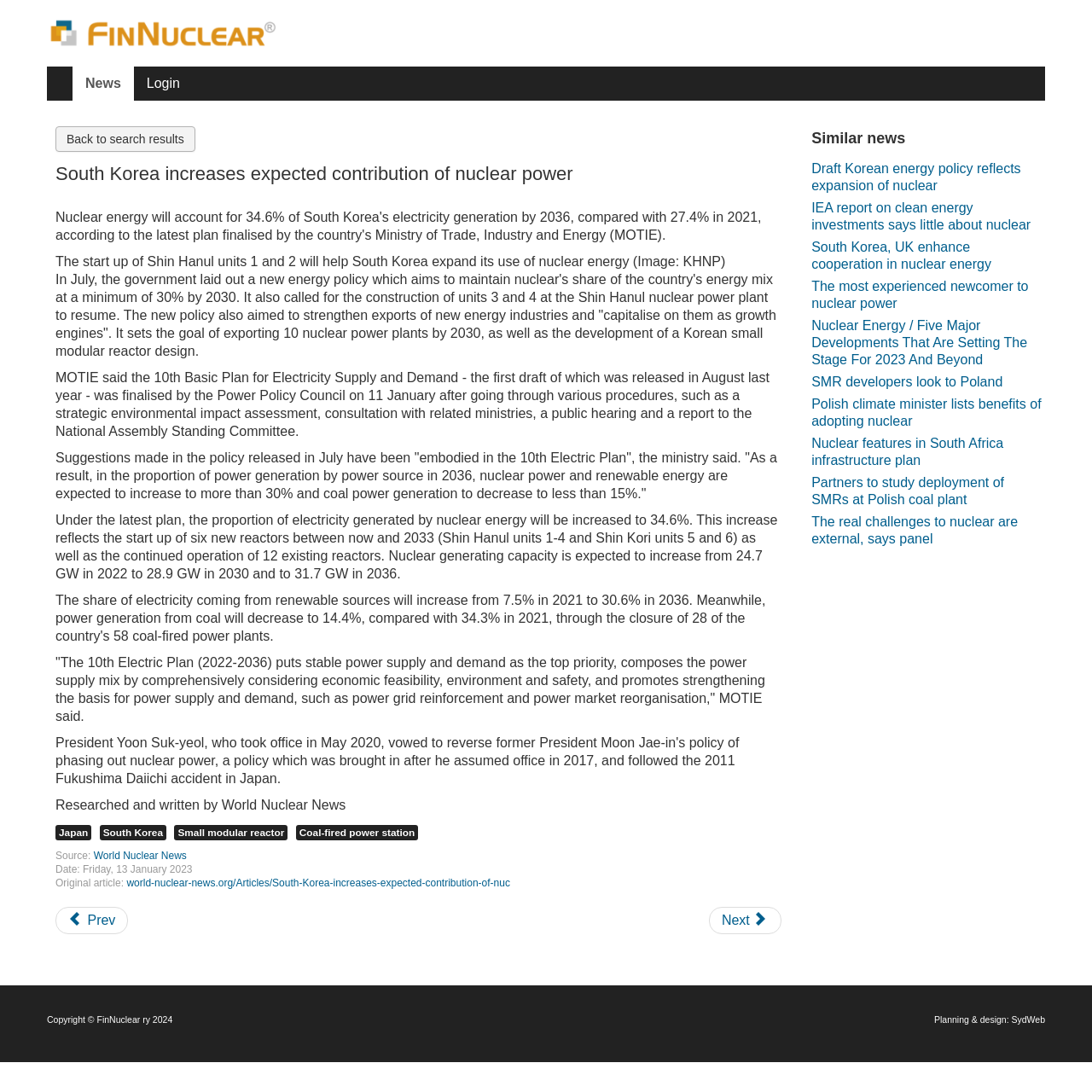What is the name of the organization that researched and wrote the article? Observe the screenshot and provide a one-word or short phrase answer.

World Nuclear News